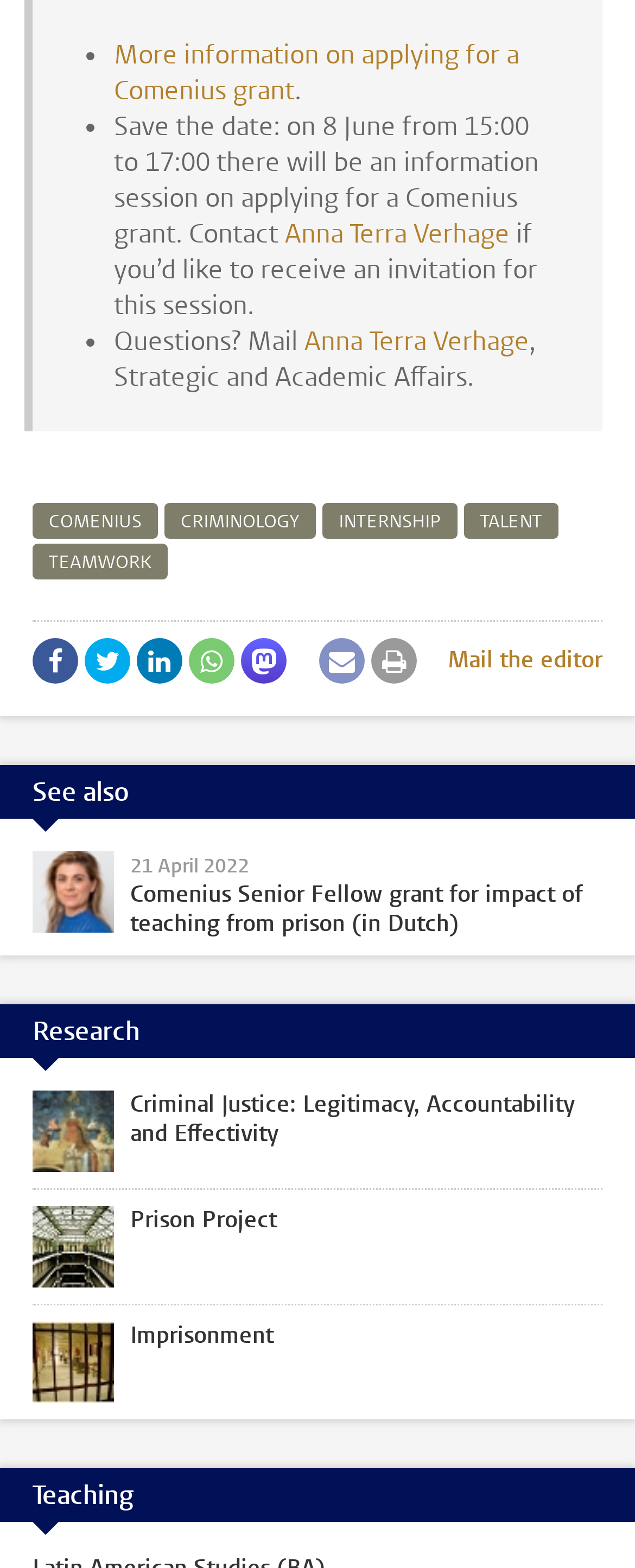Pinpoint the bounding box coordinates of the clickable area needed to execute the instruction: "Click on 'More information on applying for a Comenius grant'". The coordinates should be specified as four float numbers between 0 and 1, i.e., [left, top, right, bottom].

[0.179, 0.024, 0.818, 0.069]